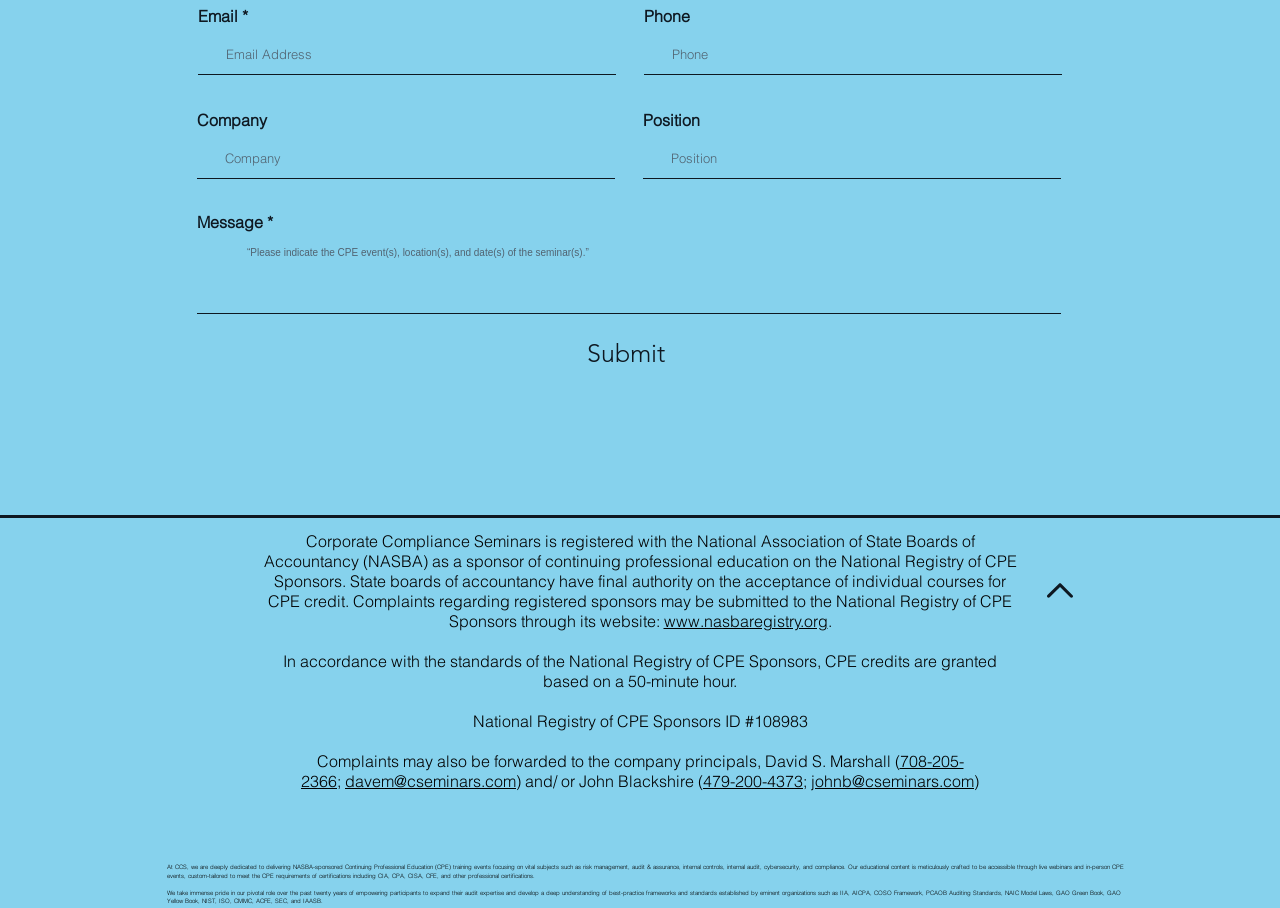Locate the bounding box coordinates of the element I should click to achieve the following instruction: "Click Submit".

[0.434, 0.367, 0.545, 0.411]